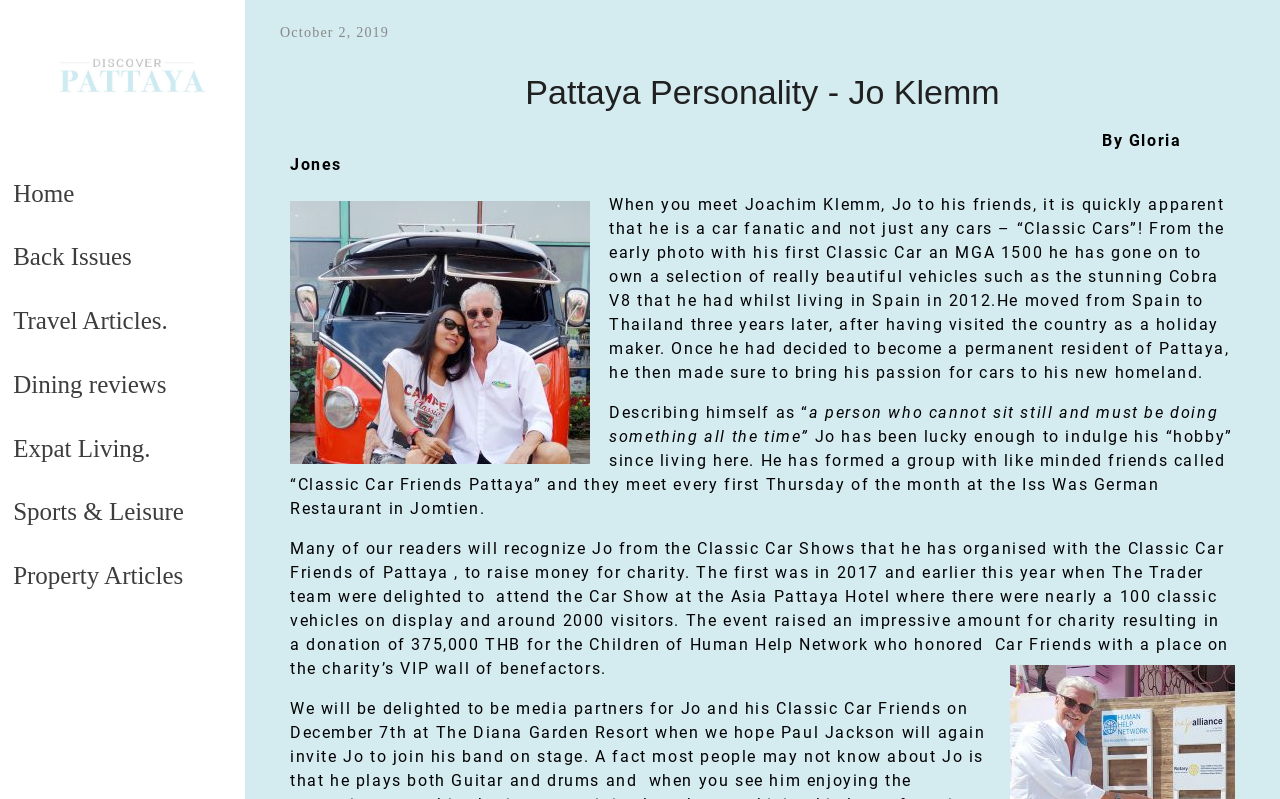Articulate a detailed summary of the webpage's content and design.

The webpage is about Pattaya Personality, Jo Klemm, from Classic Car Friends. At the top left corner, there is a logo of Pattaya Trader, which is also a link. Below the logo, there is a heading with the same name, "Pattaya Trader". To the right of the logo, there is a brief description of Pattaya Trader, a media and advertising company that releases a monthly free magazine.

On the left side of the page, there is a vertical menu with links to different sections, including "Home", "Back Issues", "Travel Articles", "Dining reviews", "Expat Living", "Sports & Leisure", and "Property Articles".

The main content of the page is about Jo Klemm, a car enthusiast who has organized classic car shows to raise money for charity. There is a heading "Pattaya Personality - Jo Klemm from Classic Car Friends" at the top of the main content area. Below the heading, there is a time stamp "October 2, 2019". The article is written by Gloria Jones and is divided into several paragraphs.

The article describes Jo Klemm as a car fanatic who has owned several beautiful classic cars. It mentions that he moved to Thailand from Spain and brought his passion for cars with him. Jo has formed a group called "Classic Car Friends Pattaya" and they meet every first Thursday of the month. The article also mentions that Jo has organized classic car shows to raise money for charity, including one at the Asia Pattaya Hotel that raised an impressive amount for the Children of Human Help Network.

At the bottom of the article, it is mentioned that Pattaya Trader will be a media partner for Jo's Classic Car Friends on December 7th.